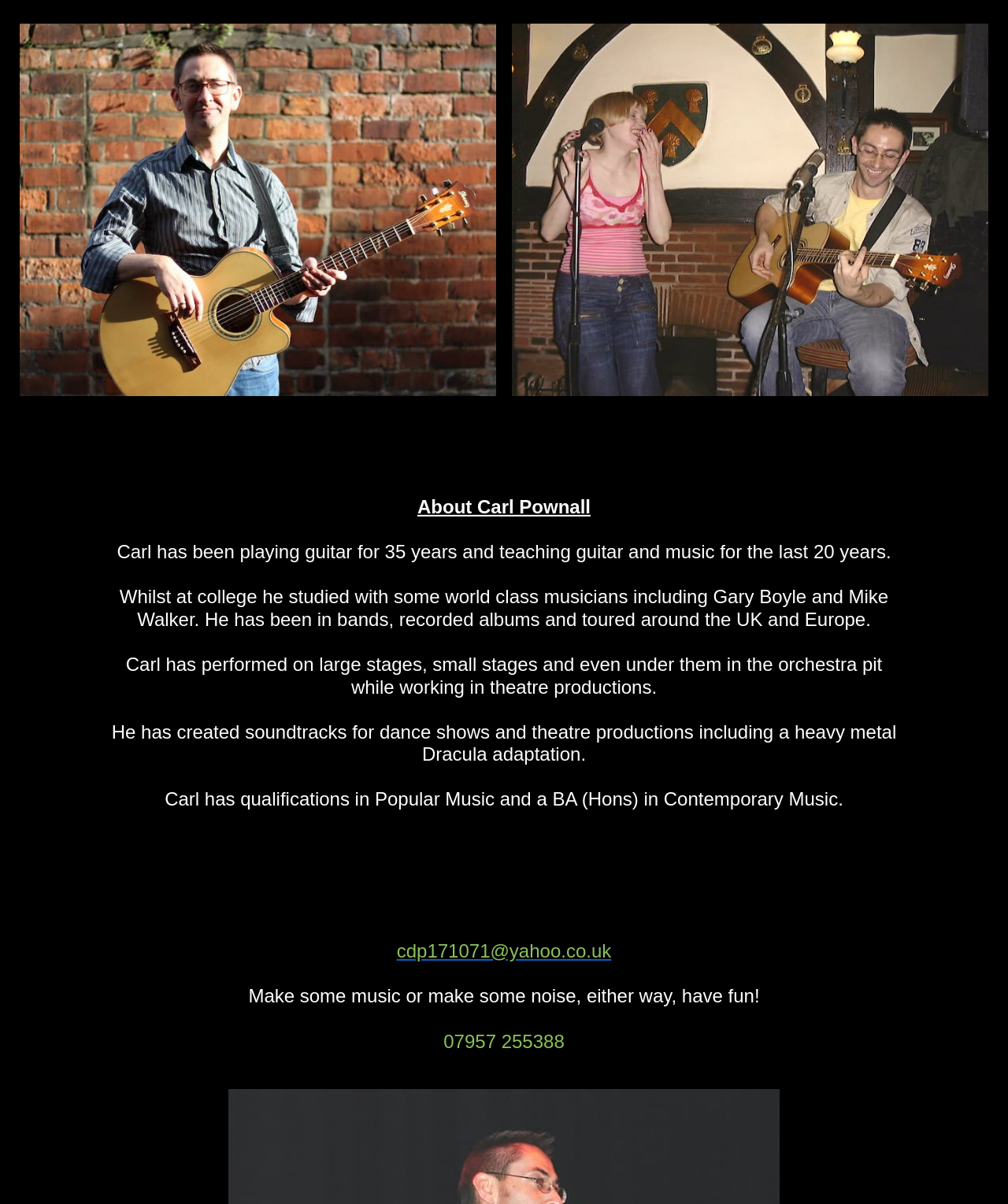Identify and provide the bounding box coordinates of the UI element described: "cdp171071@yahoo.co.uk". The coordinates should be formatted as [left, top, right, bottom], with each number being a float between 0 and 1.

[0.394, 0.781, 0.606, 0.798]